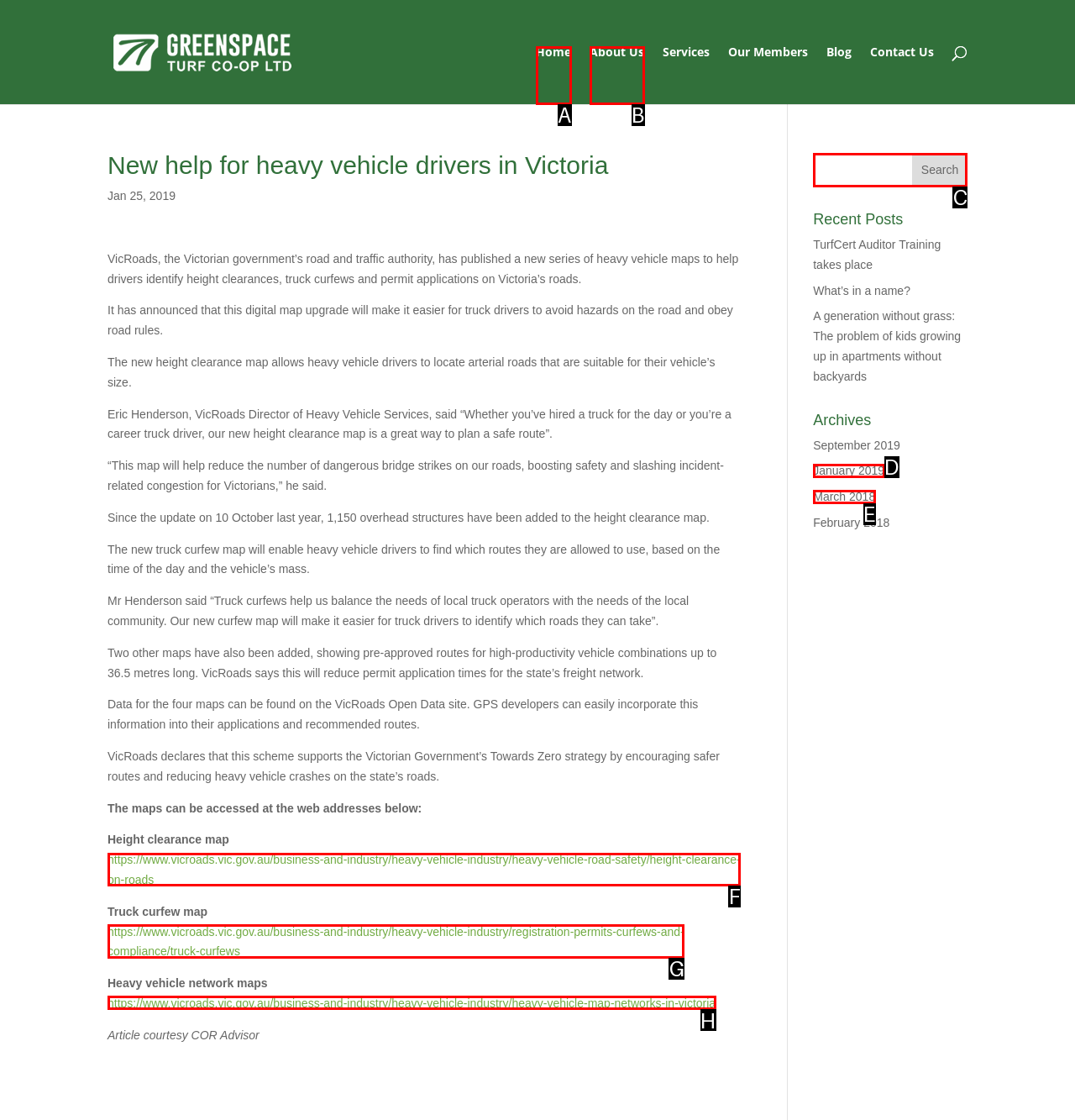Tell me which letter corresponds to the UI element that will allow you to Access the height clearance map. Answer with the letter directly.

F